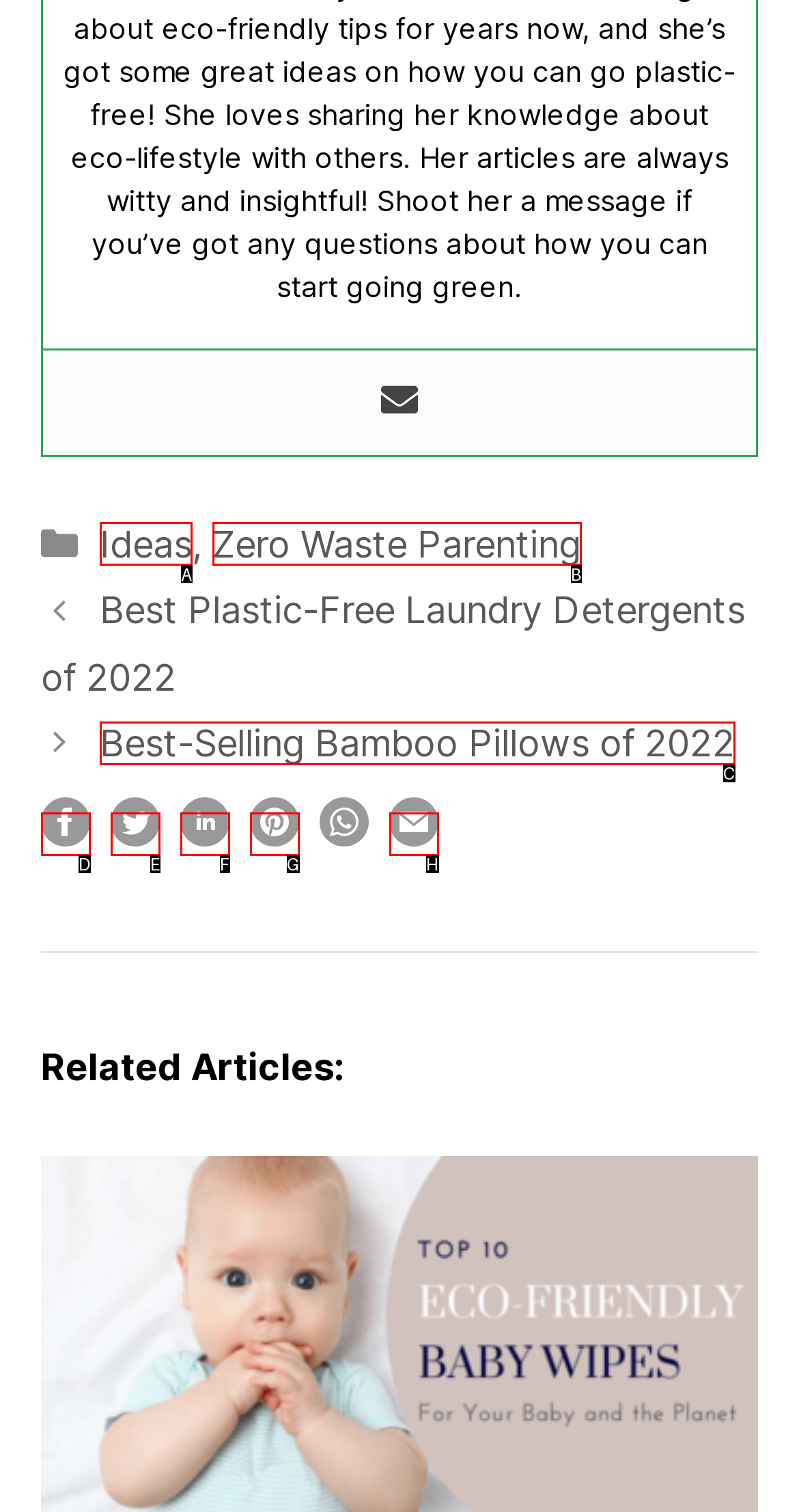Identify the UI element that corresponds to this description: Ok
Respond with the letter of the correct option.

None